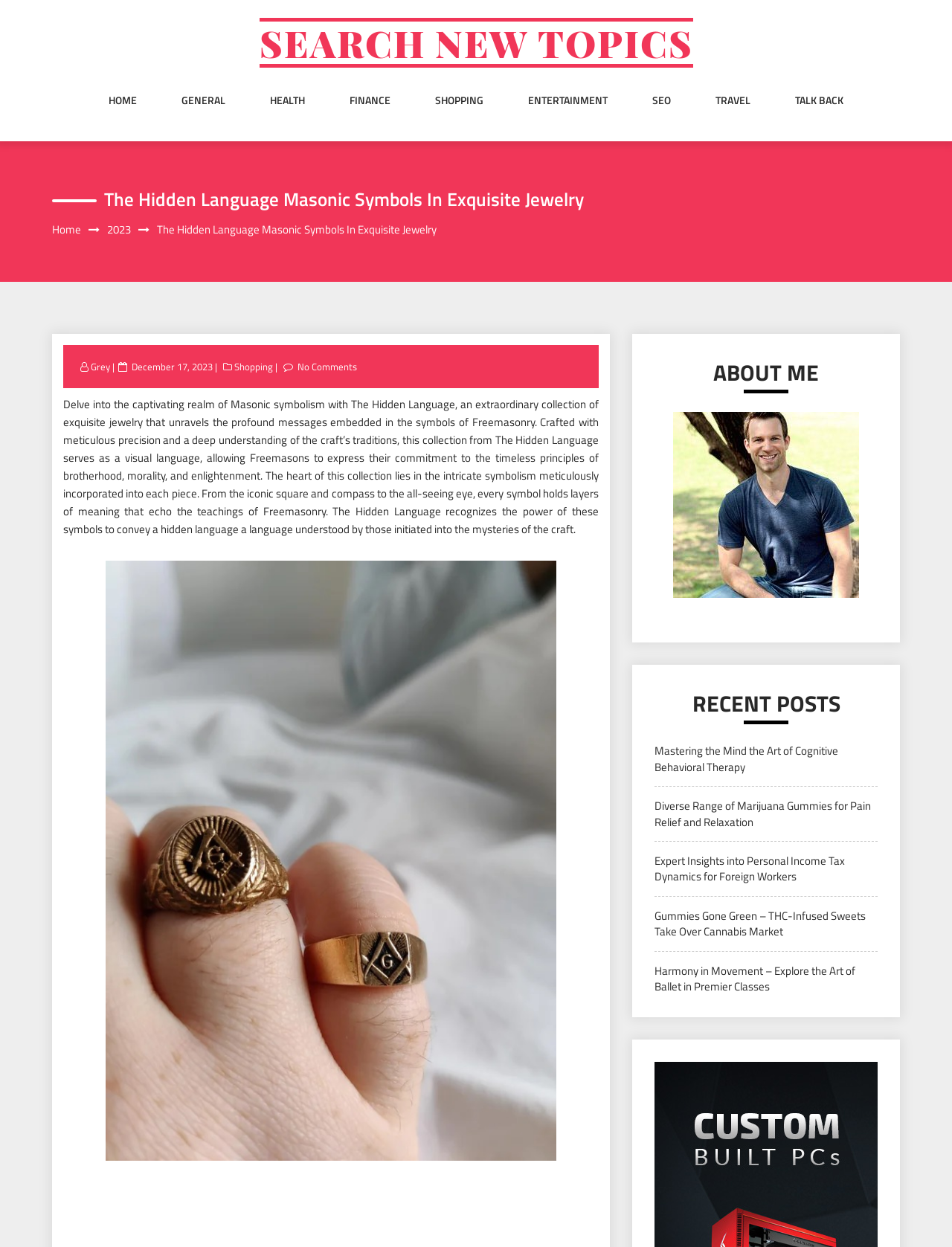Locate the bounding box coordinates of the area you need to click to fulfill this instruction: 'Read about Masonic symbols in exquisite jewelry'. The coordinates must be in the form of four float numbers ranging from 0 to 1: [left, top, right, bottom].

[0.165, 0.177, 0.459, 0.191]